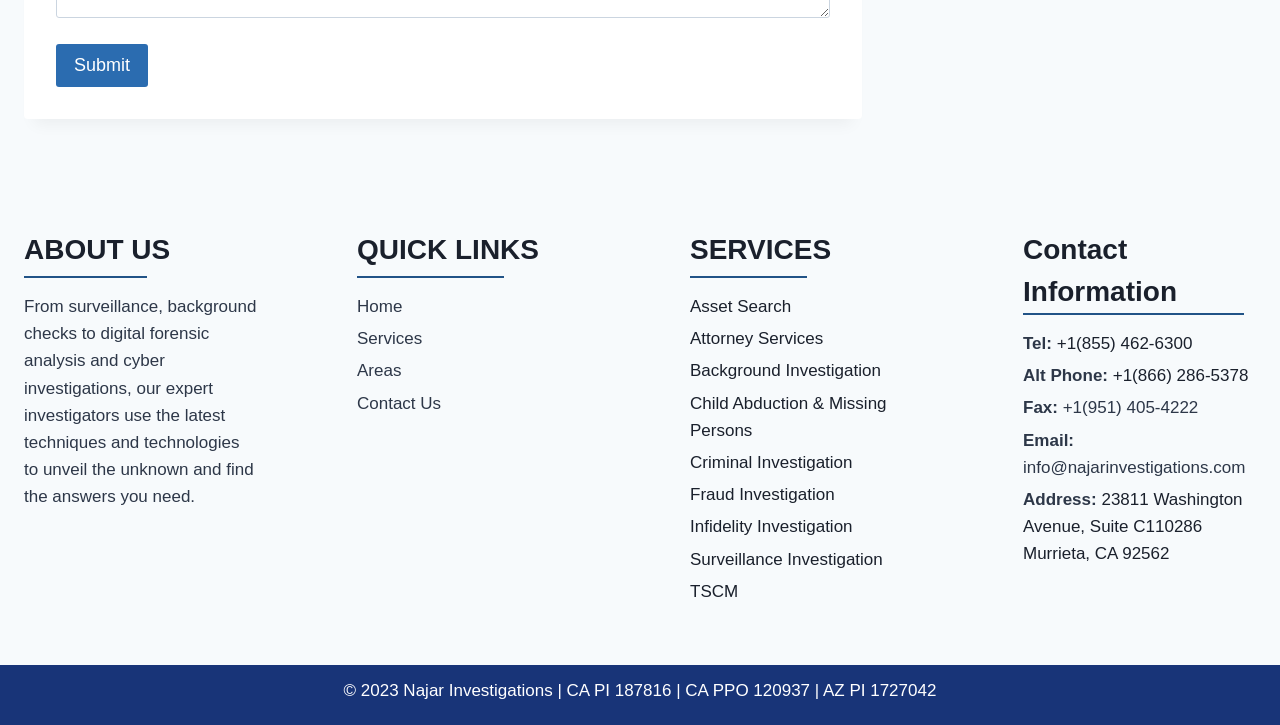What type of investigation is mentioned?
Using the information from the image, give a concise answer in one word or a short phrase.

Background Investigation